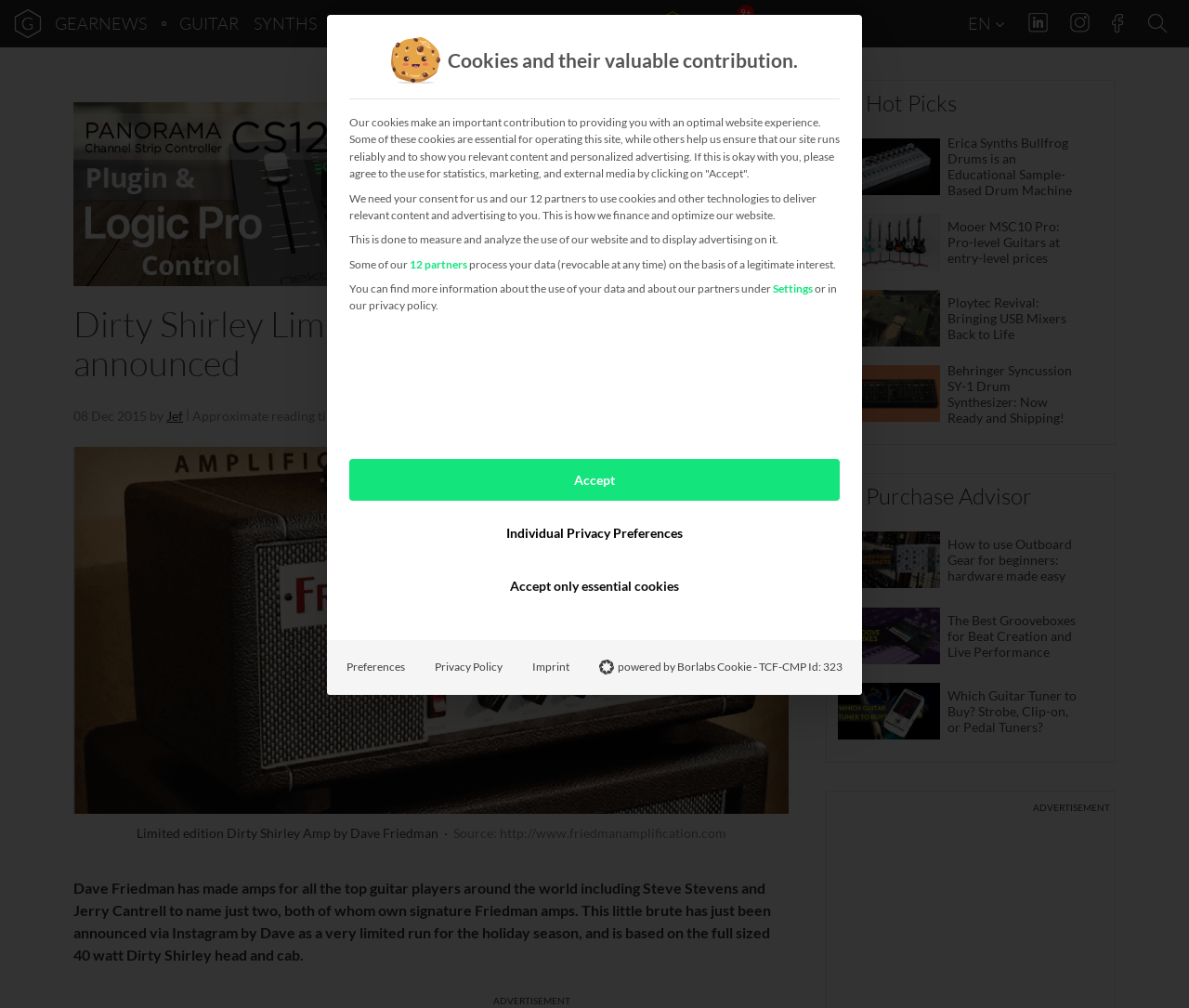Provide the bounding box coordinates of the area you need to click to execute the following instruction: "Check out Erica Synths Bullfrog Drums".

[0.703, 0.127, 0.93, 0.202]